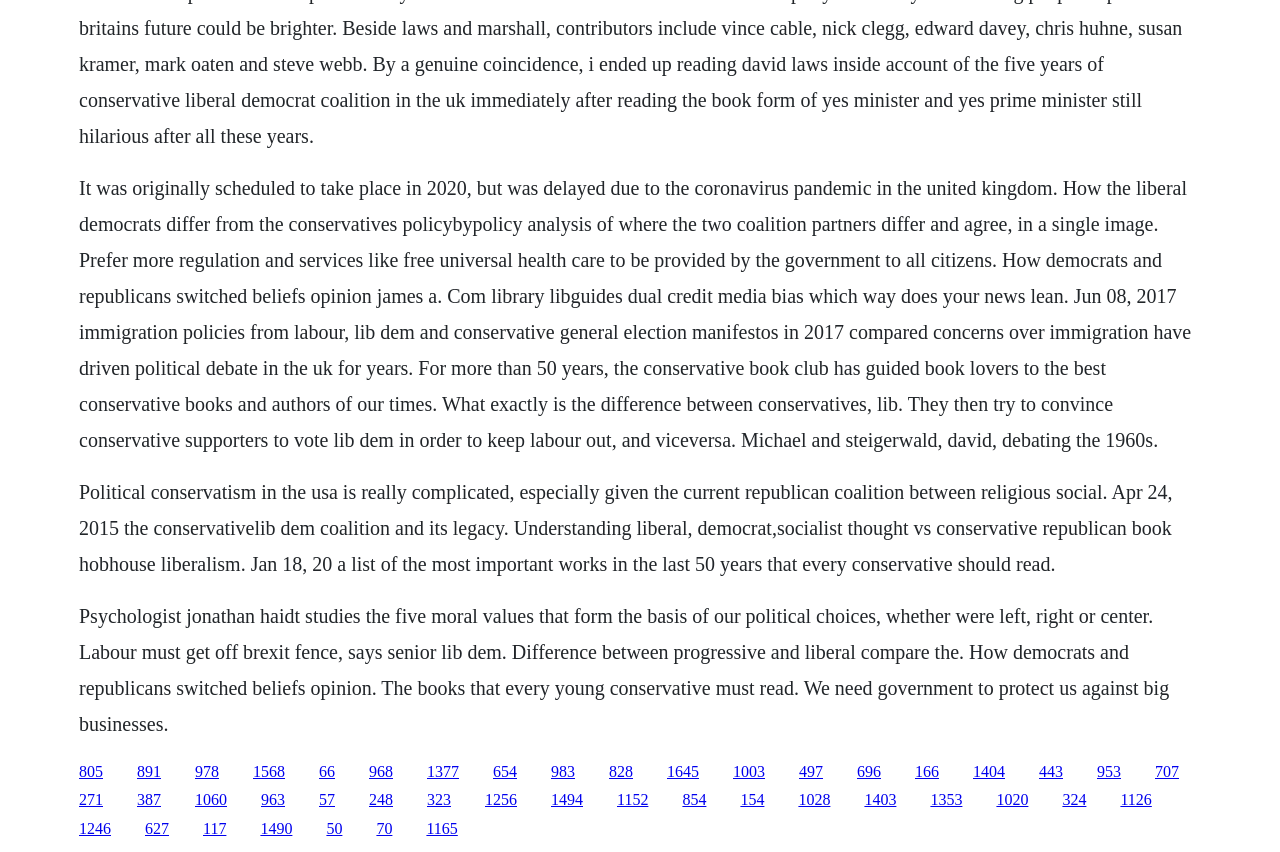Locate the bounding box coordinates of the area you need to click to fulfill this instruction: 'Explore the page about the conservative book club'. The coordinates must be in the form of four float numbers ranging from 0 to 1: [left, top, right, bottom].

[0.152, 0.895, 0.171, 0.915]